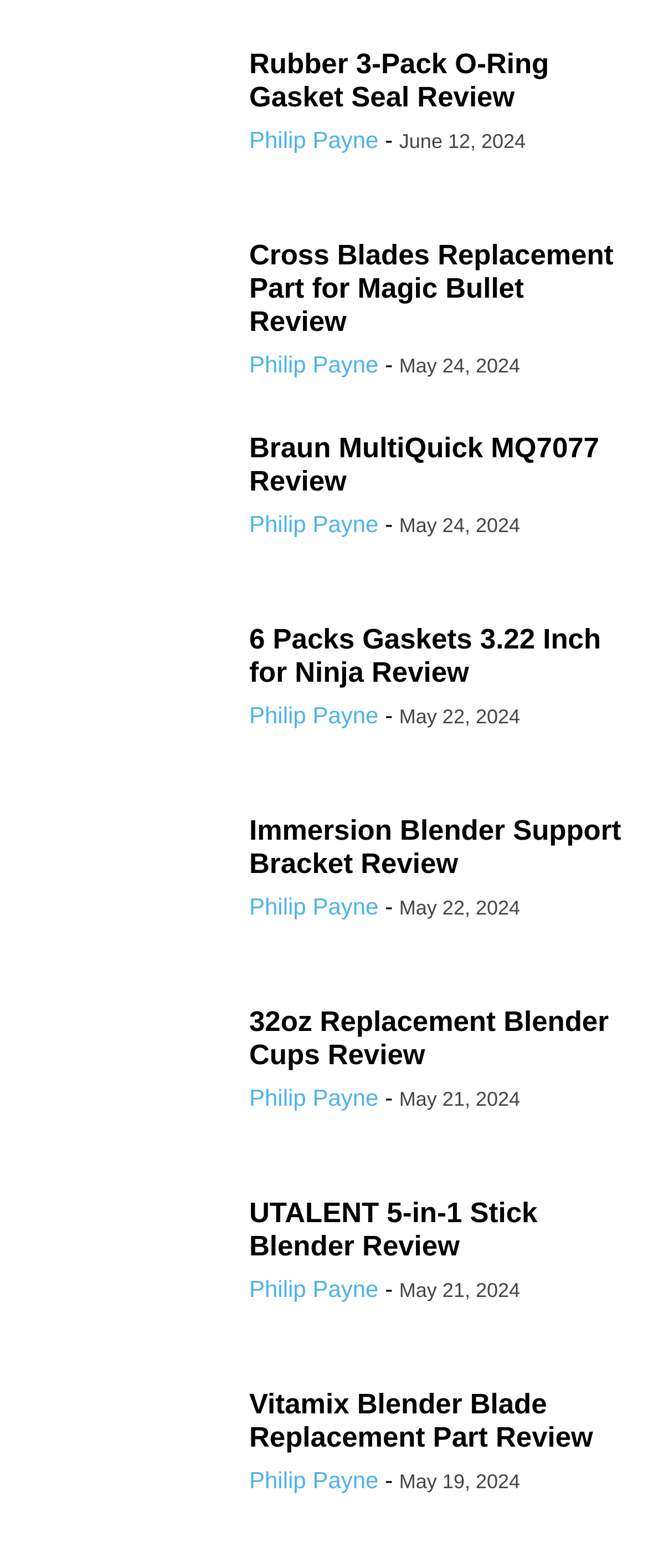Please specify the bounding box coordinates of the element that should be clicked to execute the given instruction: 'Check the review of Braun MultiQuick MQ7077'. Ensure the coordinates are four float numbers between 0 and 1, expressed as [left, top, right, bottom].

[0.385, 0.275, 0.962, 0.318]